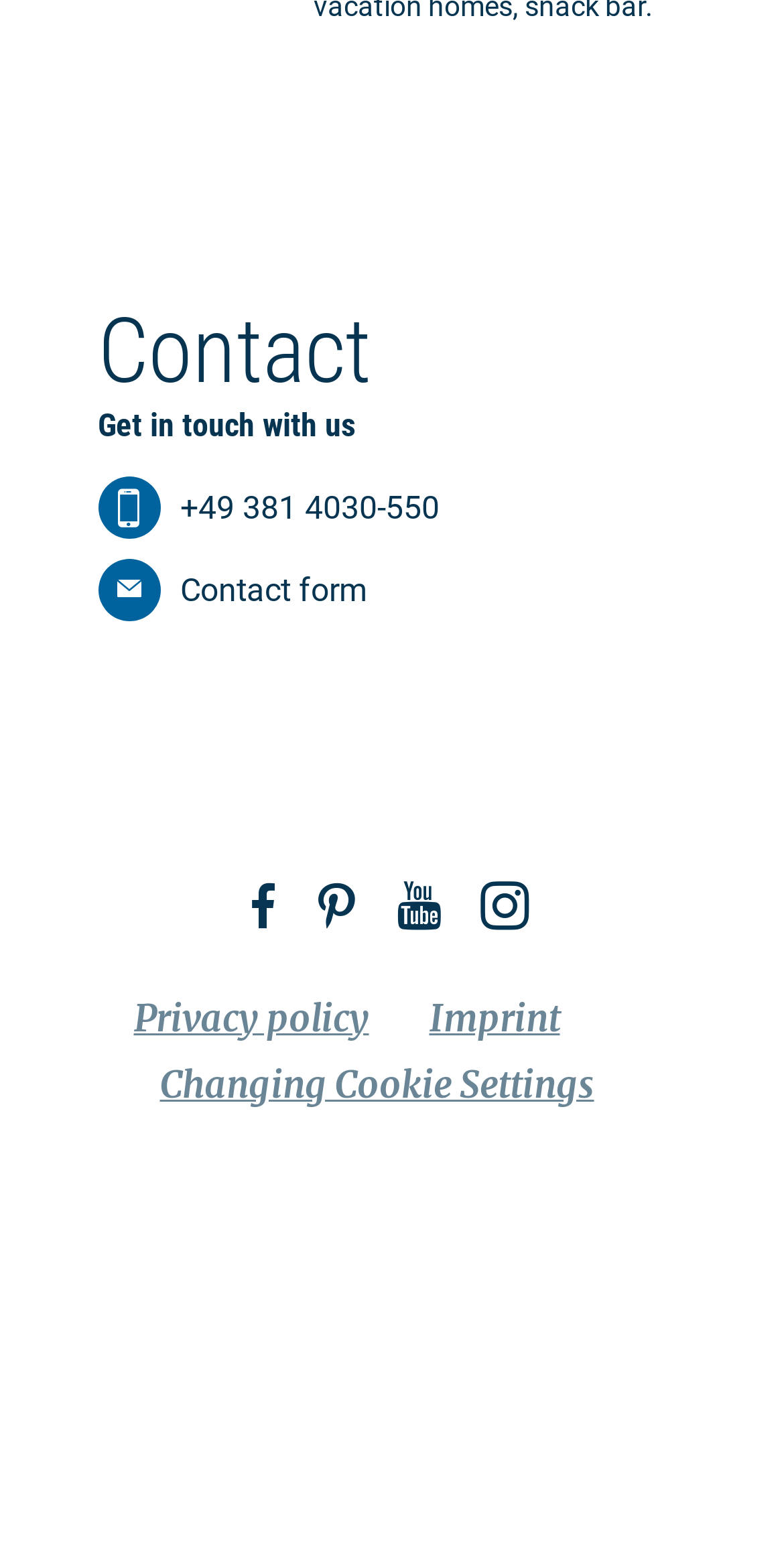Please specify the bounding box coordinates for the clickable region that will help you carry out the instruction: "View the Logo of the Mecklenburg-Vorpommern Tourism Board".

[0.623, 0.906, 1.0, 0.999]